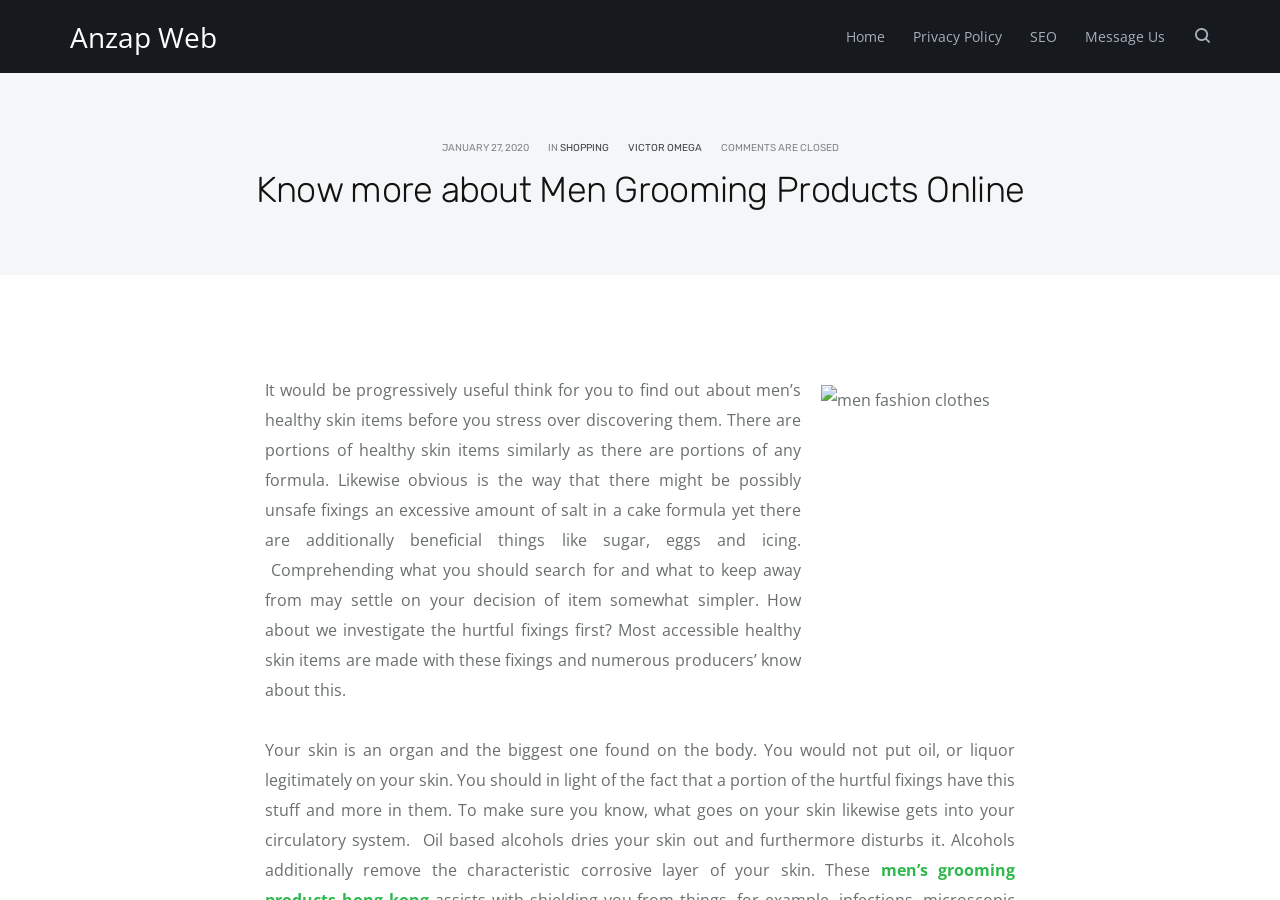Generate the text of the webpage's primary heading.

Know more about Men Grooming Products Online